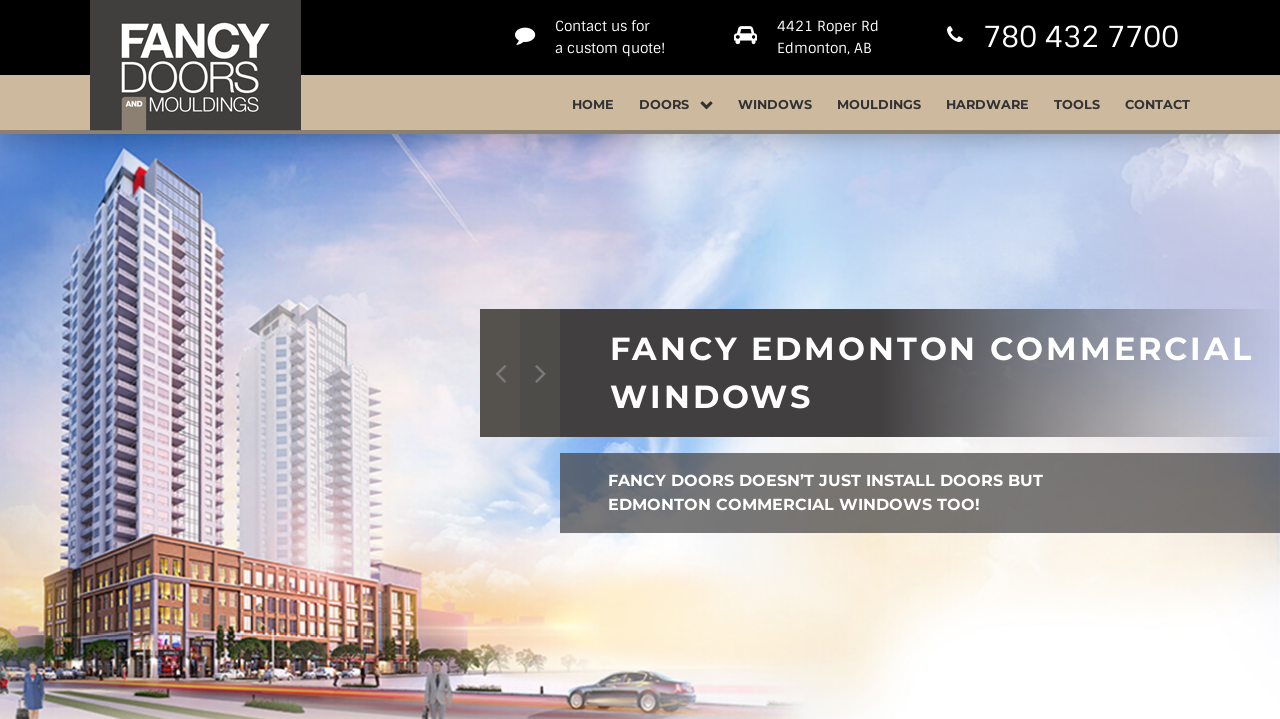What type of products does the company offer?
Please answer the question with as much detail as possible using the screenshot.

I found the types of products by looking at the link elements in the navigation menu, which include 'DOORS', 'WINDOWS', 'MOULDINGS', 'HARDWARE', and 'TOOLS'.